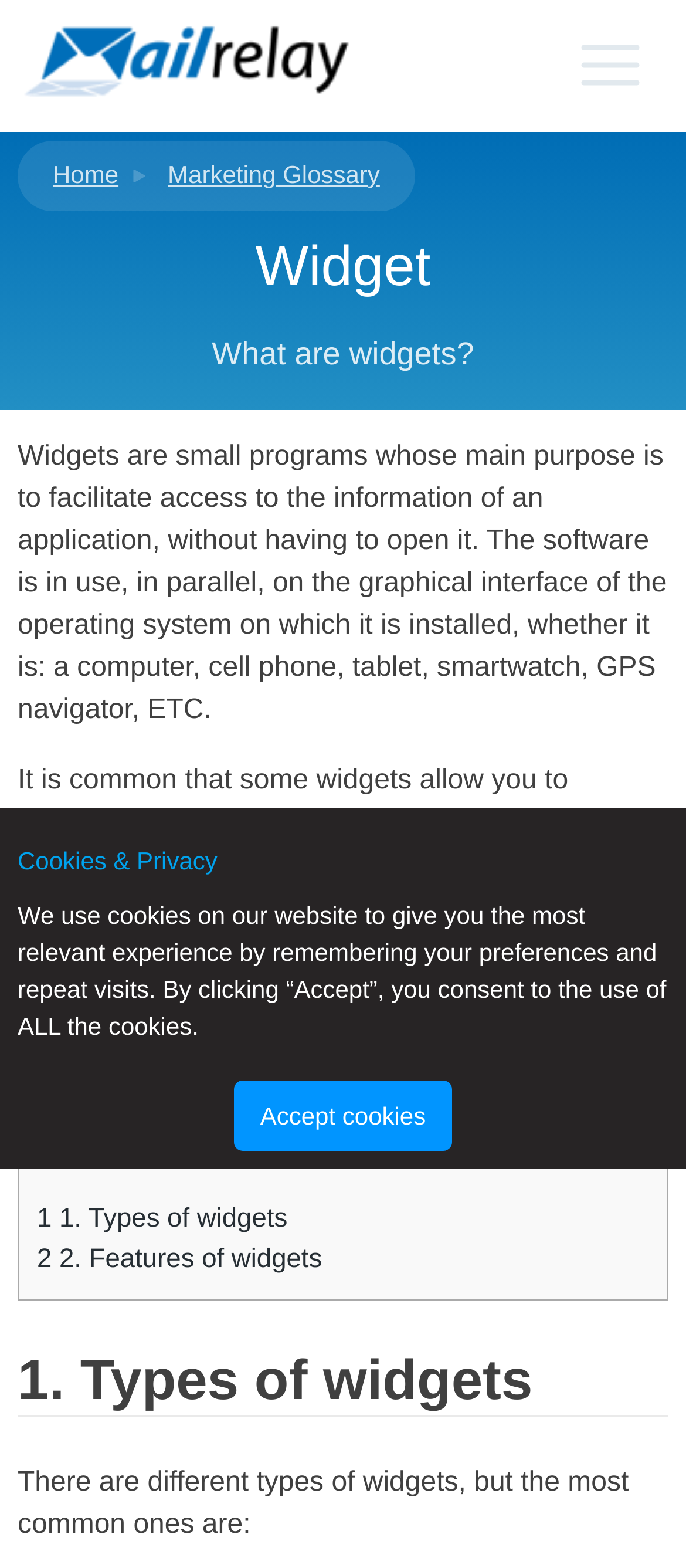Please identify the coordinates of the bounding box that should be clicked to fulfill this instruction: "Go to the Home page".

[0.077, 0.1, 0.173, 0.123]